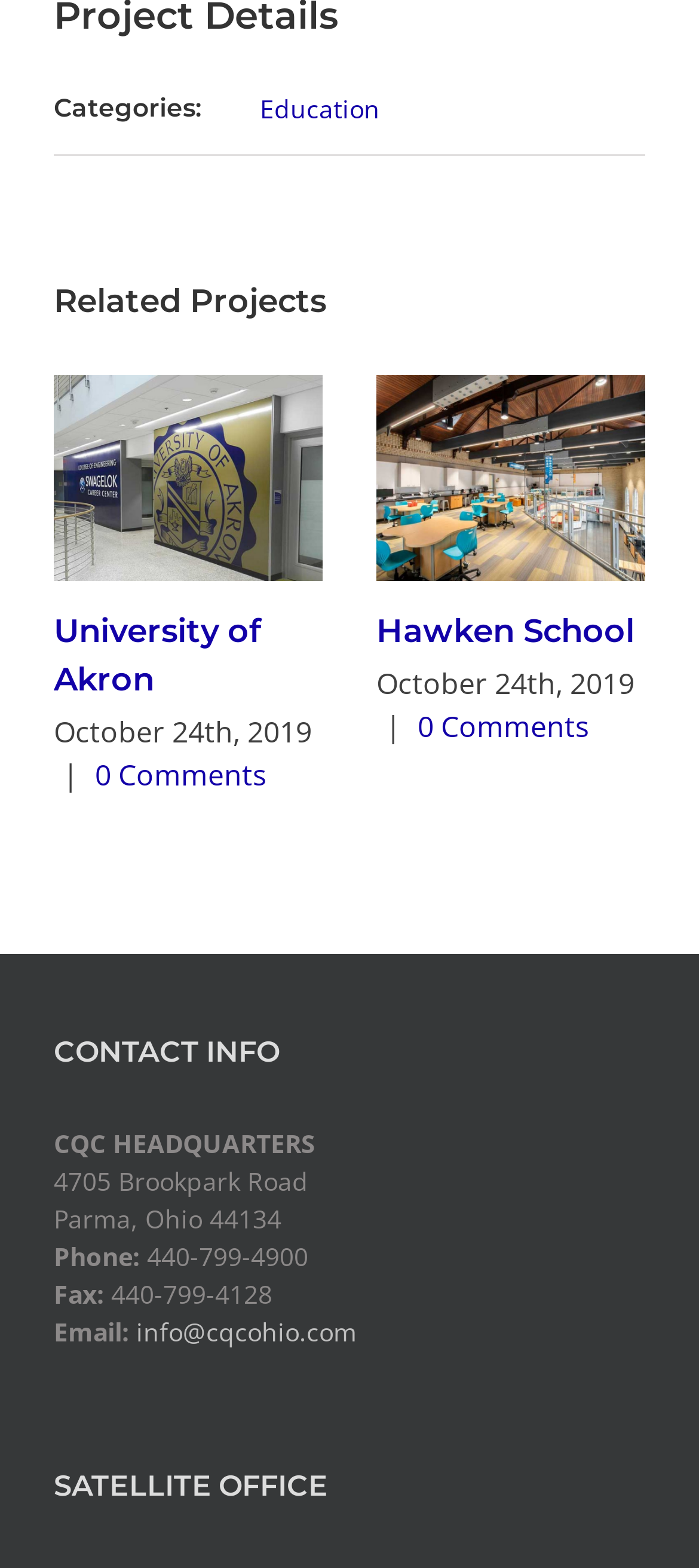Can you find the bounding box coordinates for the element to click on to achieve the instruction: "View University of Akron"?

[0.077, 0.239, 0.462, 0.37]